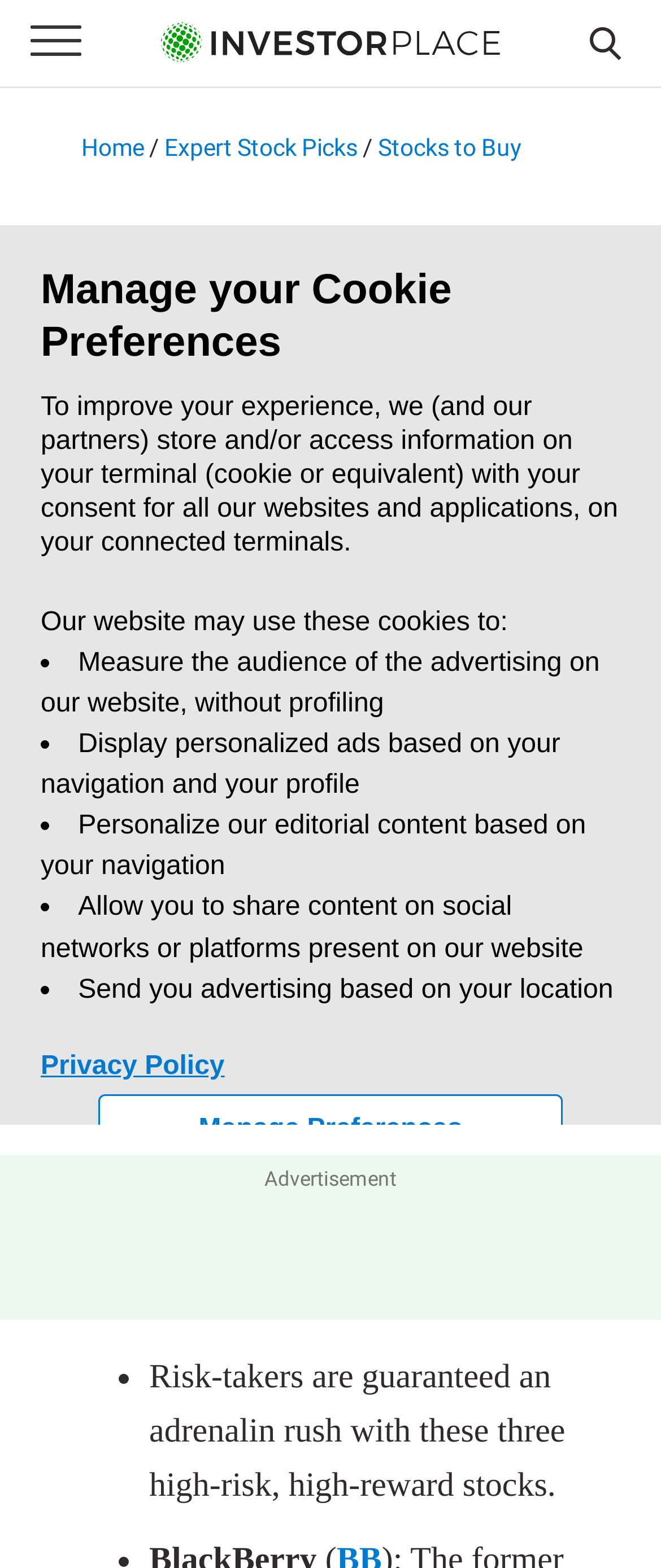Produce an elaborate caption capturing the essence of the webpage.

The webpage is focused on providing stock predictions and investment advice. At the top, there is a cookie consent banner that informs users about the website's use of cookies and provides options to manage preferences, accept all, or reject all.

Below the banner, there is a primary menu with a link to "Home" and other options. To the right of the menu, there is an image. Further to the right, there are links to "Free Reports" and "Search this site".

The main content of the webpage is divided into sections. The first section has a heading that reads "Q4 Stock Predictions: 3 High-Risk, High-Reward Stocks Ready to Head Higher". Below the heading, there is a brief summary of the article, which mentions that the securities discussed have the potential for big gains but come with risks.

The article is written by Joel Baglole, an InvestorPlace contributor, and is dated October 4, 2023. The main content of the article is not fully described in the accessibility tree, but it appears to discuss three high-risk, high-reward stocks.

To the right of the article, there is an advertisement section with a heading that reads "Advertisement". Below the heading, there is a list with a single item that describes the three high-risk, high-reward stocks as providing an adrenaline rush for risk-takers.

There are also links to other articles, including "7 Top A.I. Stocks for 2024" and "Stocks to Buy", which are located below the primary menu.